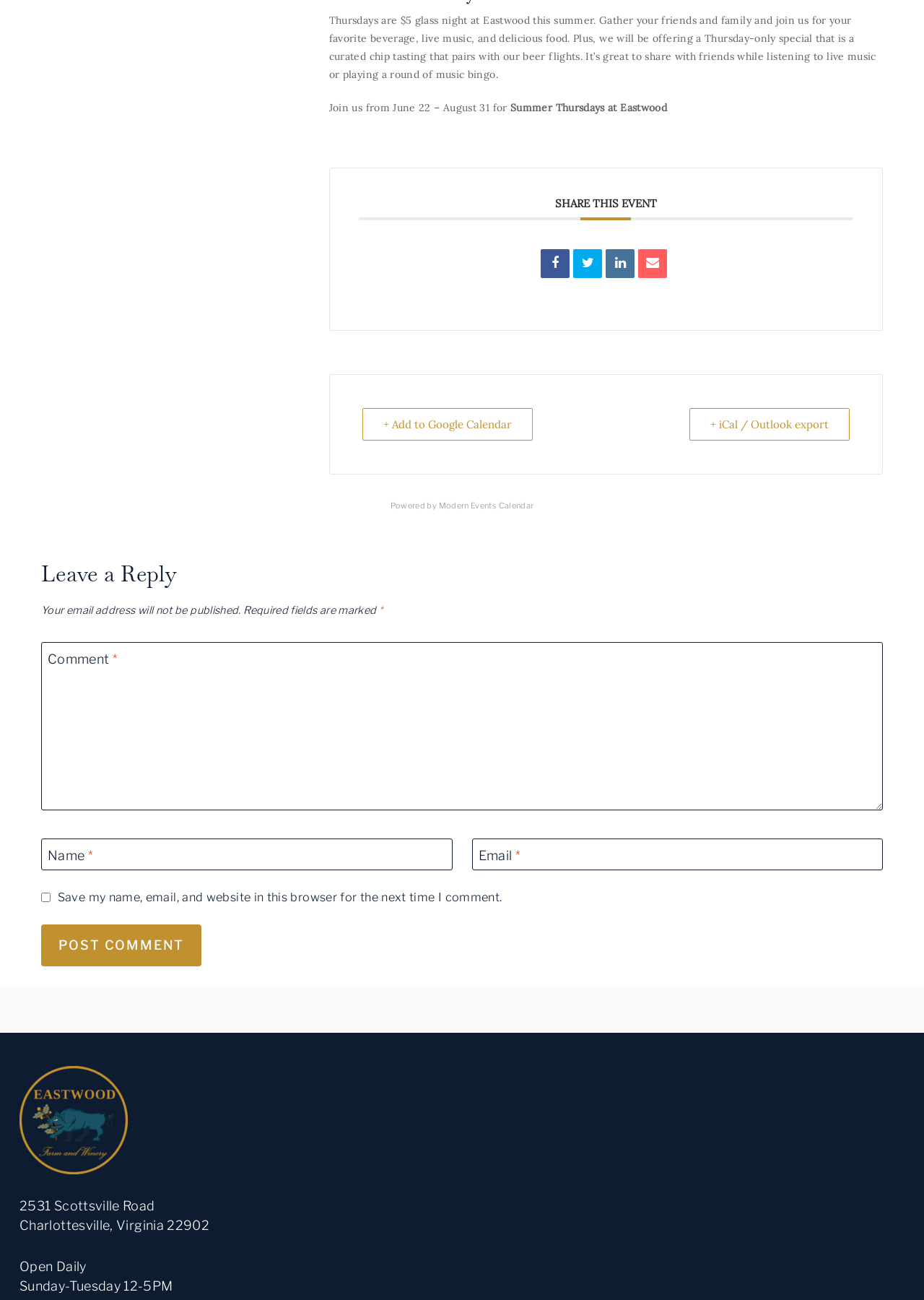Determine the bounding box coordinates for the clickable element required to fulfill the instruction: "Go to the home page". Provide the coordinates as four float numbers between 0 and 1, i.e., [left, top, right, bottom].

None